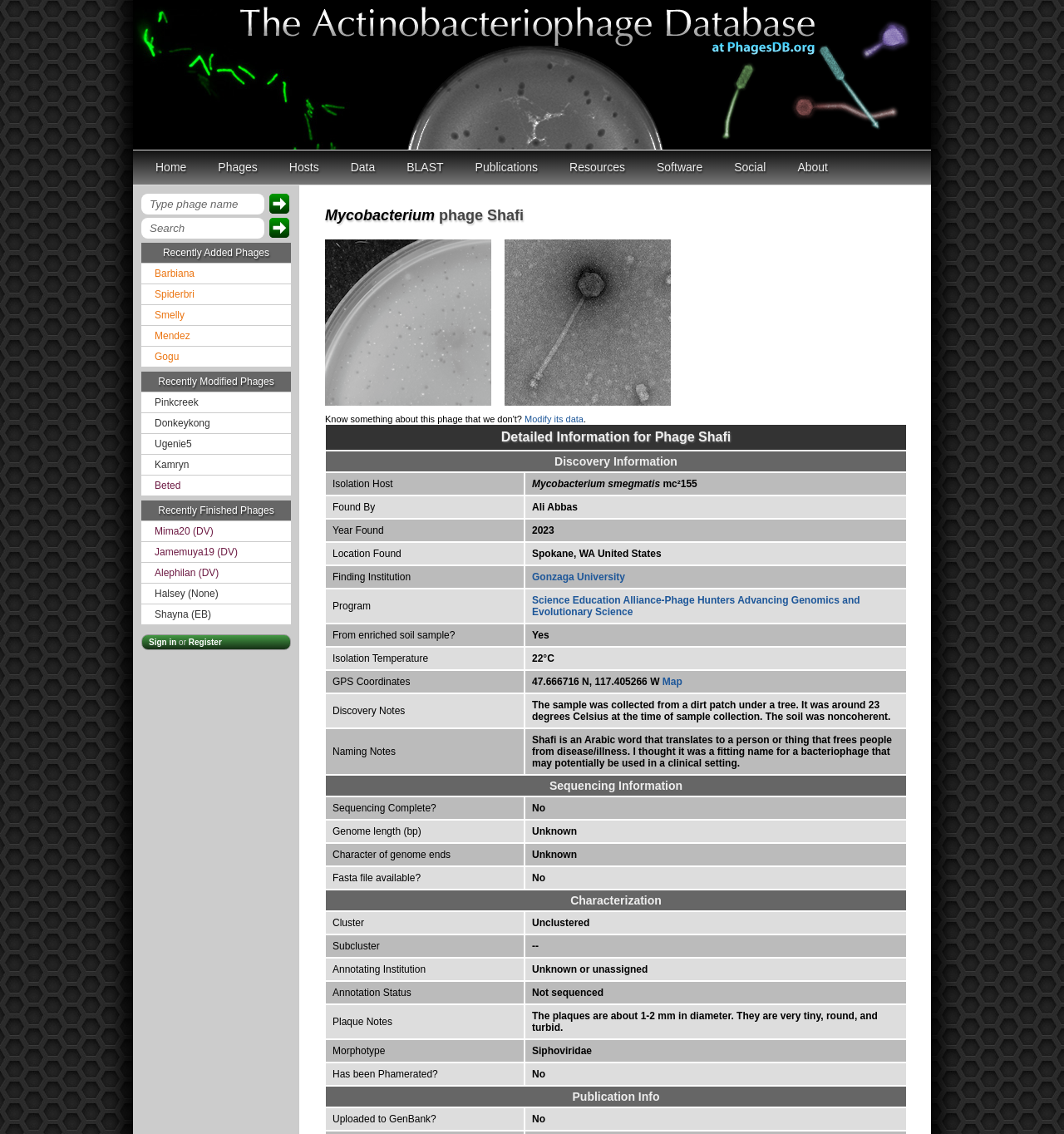What is the program associated with phage Shafi?
Using the visual information, reply with a single word or short phrase.

Science Education Alliance-Phage Hunters Advancing Genomics and Evolutionary Science